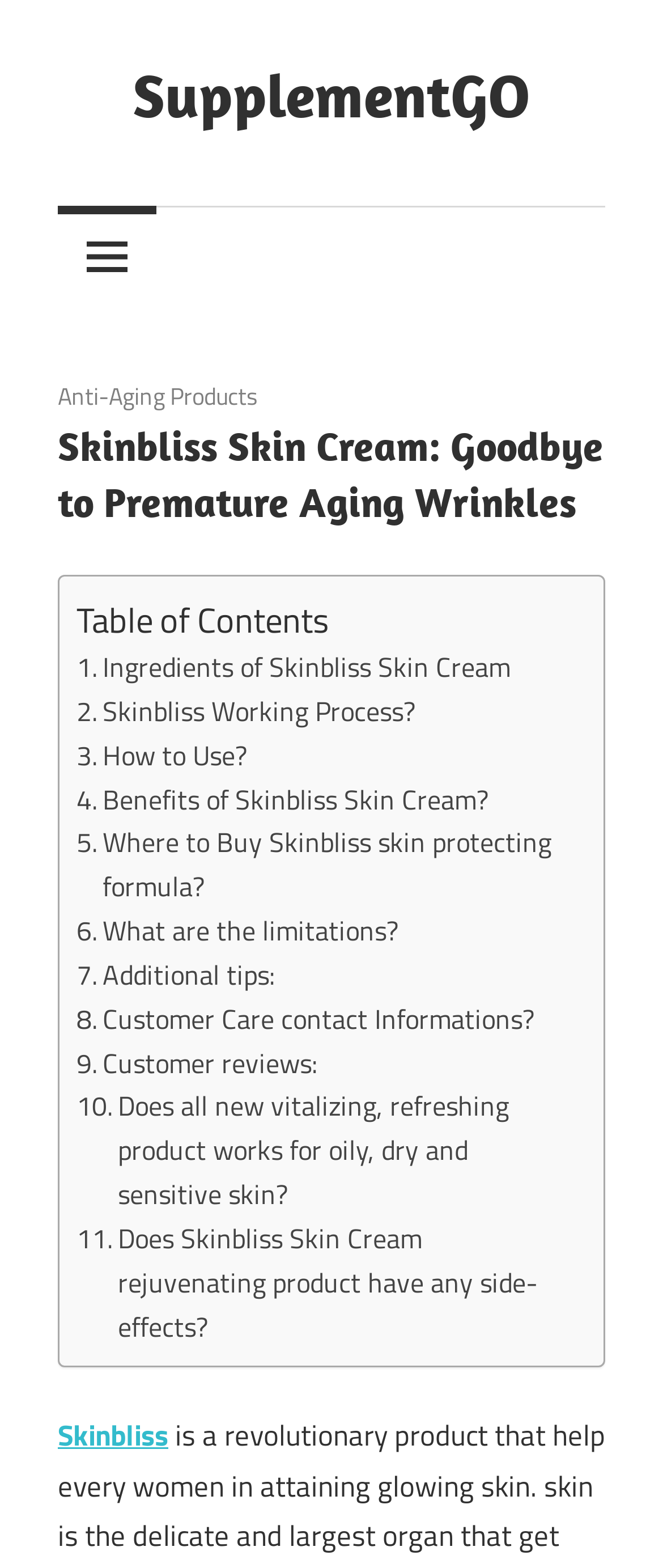Use a single word or phrase to answer the question: What is the purpose of the button at the top?

To expand the primary menu